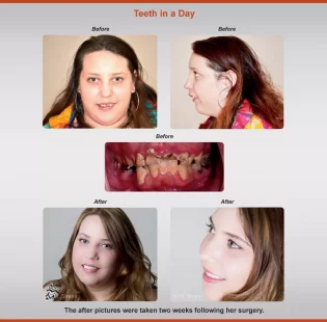What is the time period shown in the 'After' photo on the left?
Based on the image, give a concise answer in the form of a single word or short phrase.

Two weeks